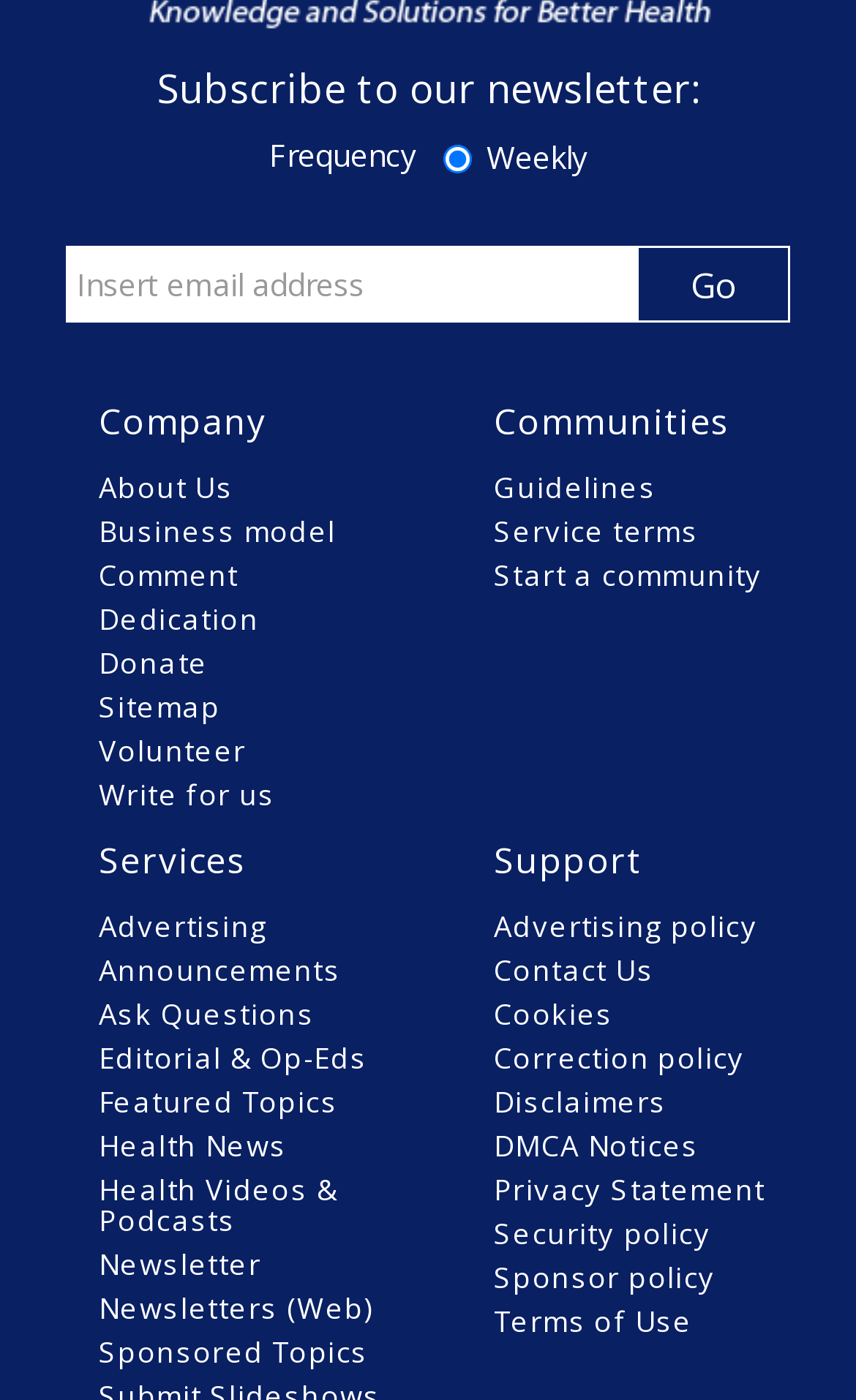Please determine the bounding box coordinates of the clickable area required to carry out the following instruction: "Read About Us". The coordinates must be four float numbers between 0 and 1, represented as [left, top, right, bottom].

[0.115, 0.335, 0.273, 0.363]